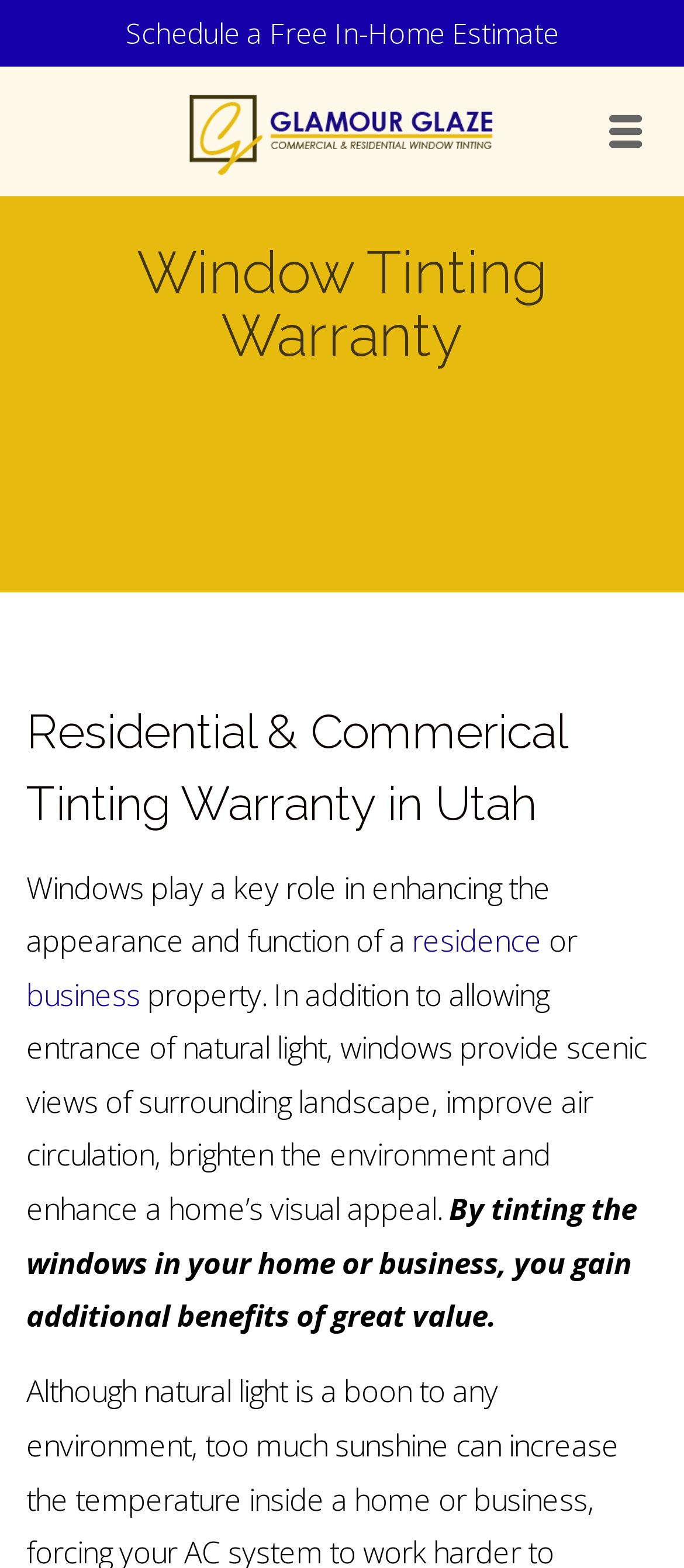What can be scheduled on the webpage?
Using the image provided, answer with just one word or phrase.

Free In-Home Estimate